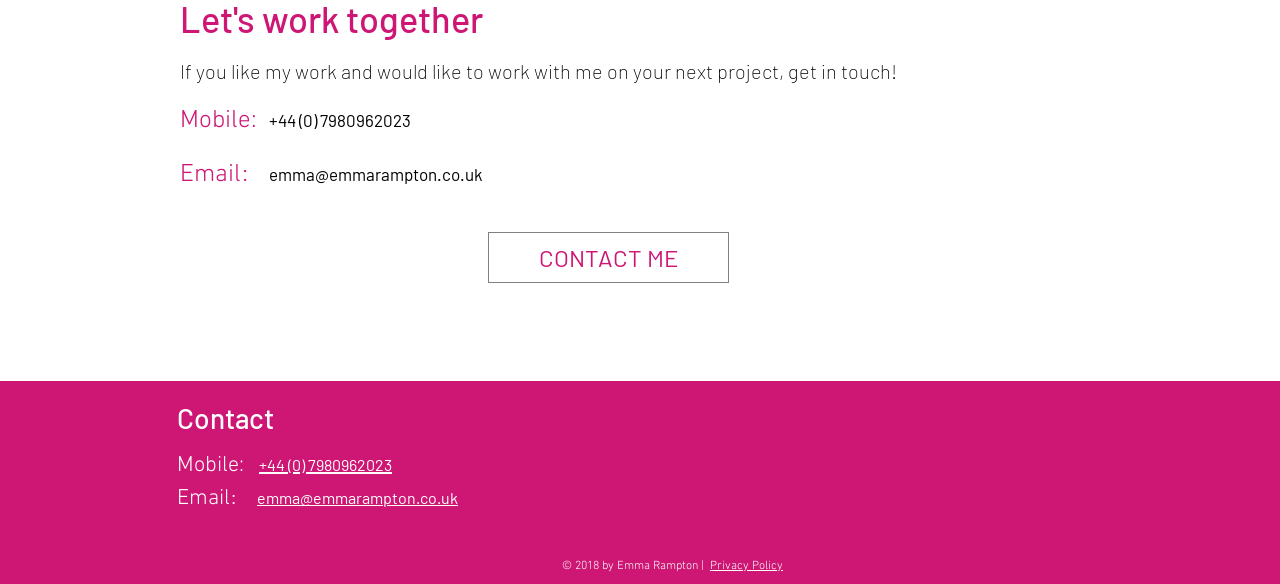Please find the bounding box coordinates (top-left x, top-left y, bottom-right x, bottom-right y) in the screenshot for the UI element described as follows: +44 (0) 7980962023

[0.202, 0.777, 0.306, 0.818]